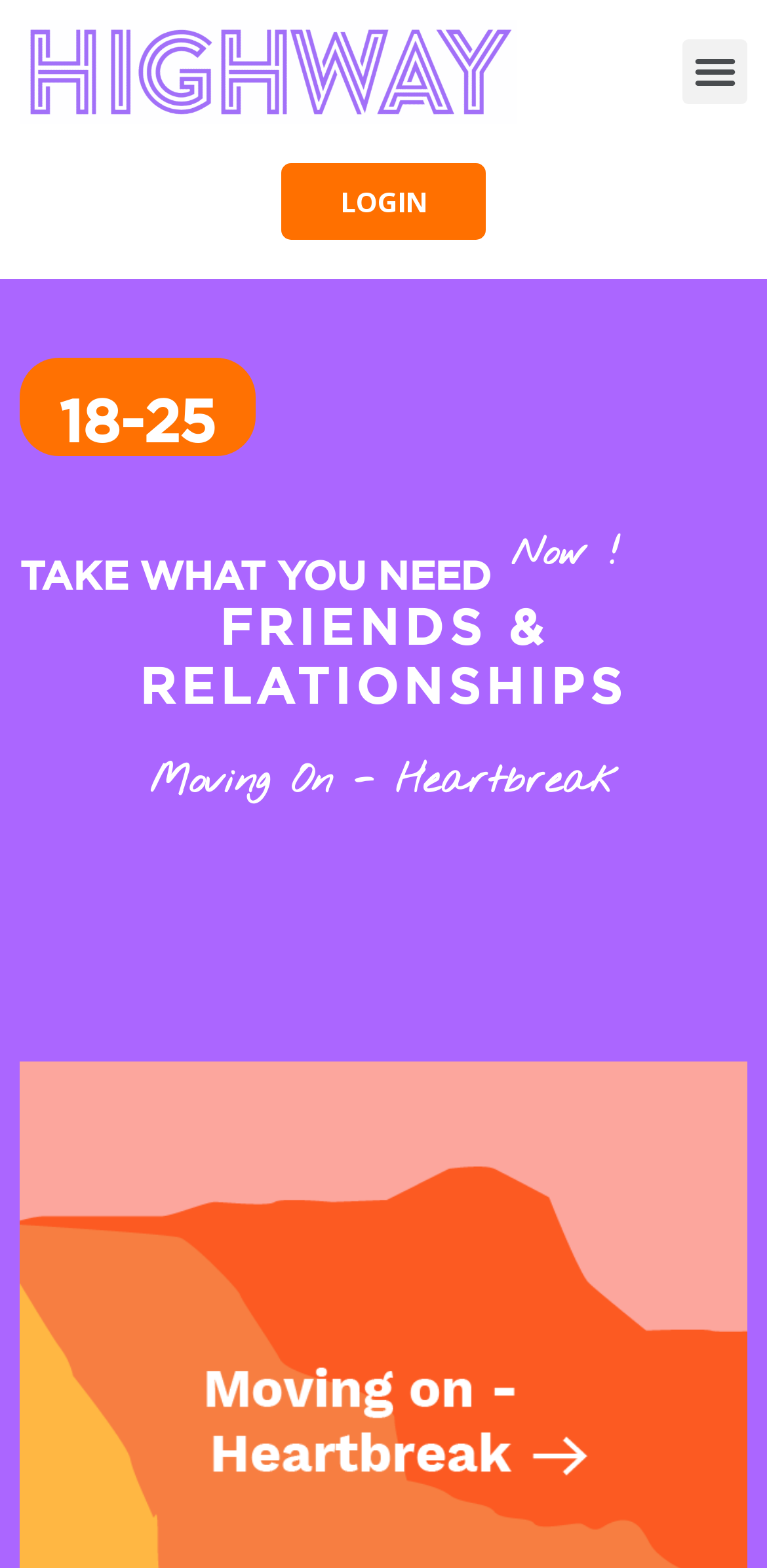Respond with a single word or phrase to the following question: What is the position of the 'LOGIN' link on the webpage?

Middle-right